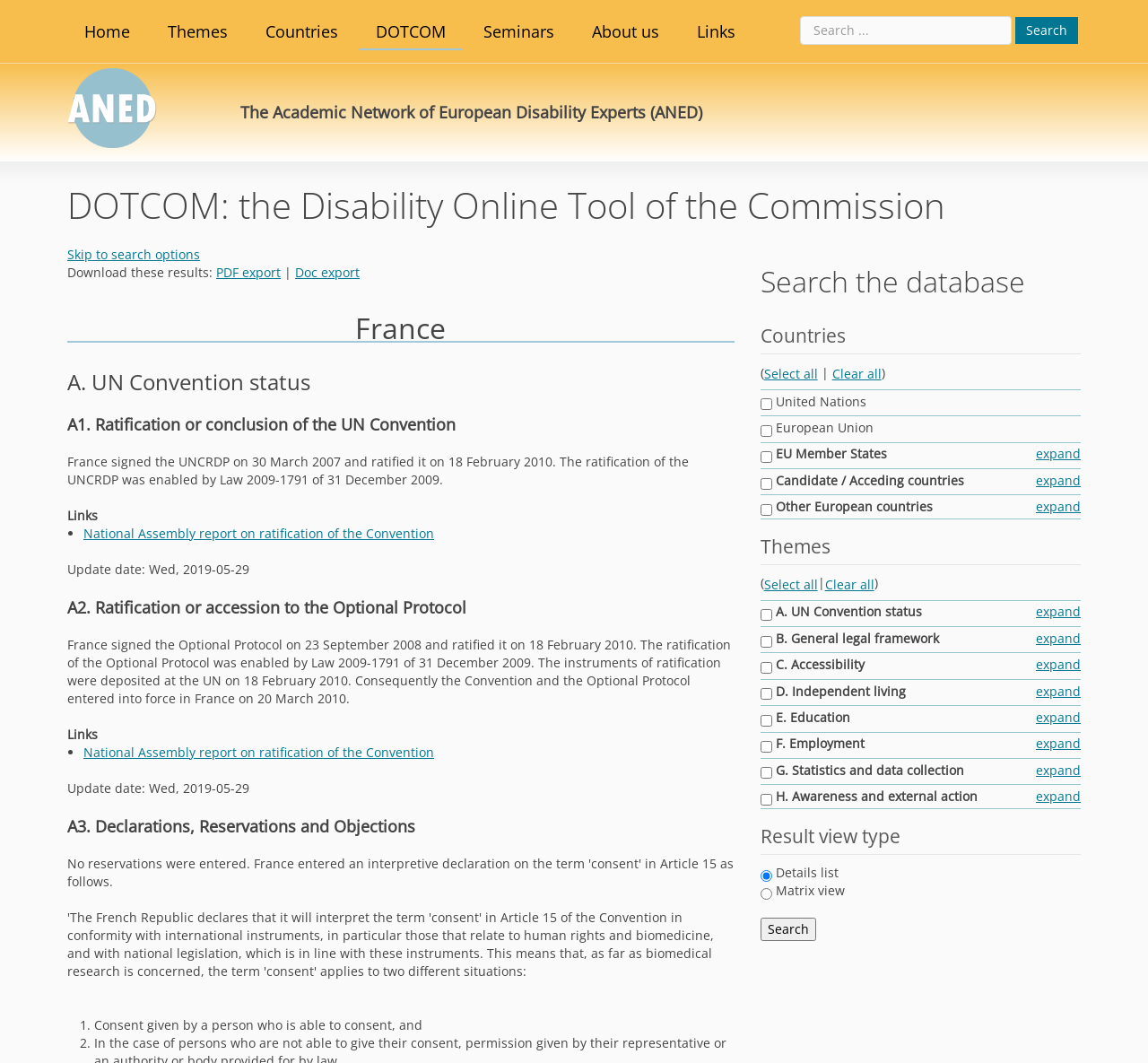Describe all the key features and sections of the webpage thoroughly.

The webpage is about the Academic Network of European Disability experts (ANED), also known as DOTCOM. At the top, there is a navigation menu with links to "Home", "Themes", "Countries", "DOTCOM", "Seminars", "About us", and "Links". Next to the navigation menu, there is a search box with a search button.

Below the navigation menu, there is a logo of ANED, followed by a heading that reads "The Academic Network of European Disability Experts (ANED)" and a subheading that reads "DOTCOM: the Disability Online Tool of the Commission". 

On the left side of the page, there is a section dedicated to France, with headings and subheadings that provide information about France's status regarding the UN Convention on the Rights of Persons with Disabilities. The section includes links to related documents and reports.

On the right side of the page, there are three groups of checkboxes: "Countries", "Themes", and "Result view type". Each group has a legend and a set of checkboxes with options to select. The "Countries" group has options such as "United Nations", "European Union", and "EU Member States", while the "Themes" group has options such as "A. UN Convention status", "B. General legal framework", and "C. Accessibility". The "Result view type" group has options to select the type of results to be displayed.

At the bottom of the page, there is a section with links to download the results in PDF or Doc format.